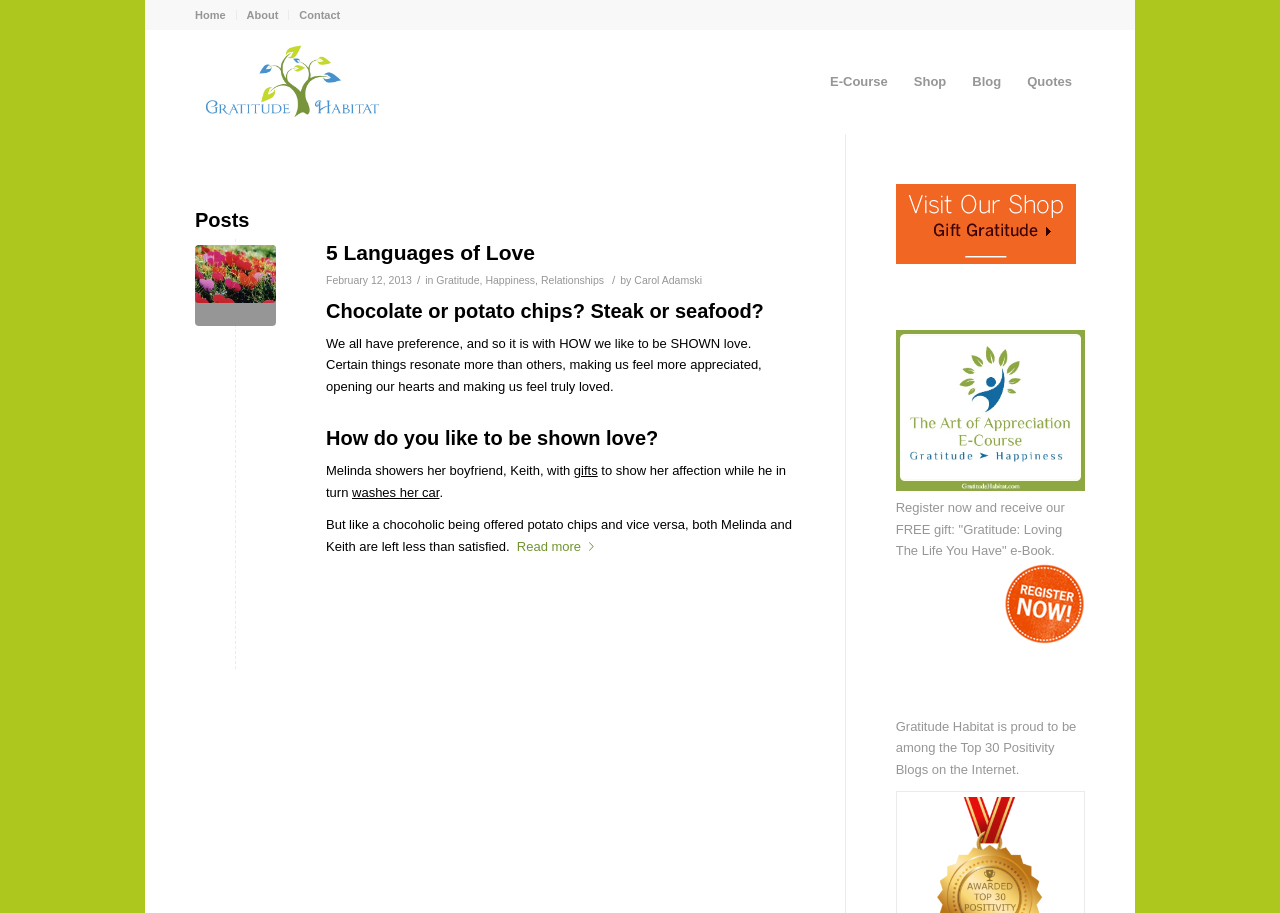Please find the bounding box coordinates of the clickable region needed to complete the following instruction: "Read the article '5 Languages of Love'". The bounding box coordinates must consist of four float numbers between 0 and 1, i.e., [left, top, right, bottom].

[0.255, 0.264, 0.418, 0.289]